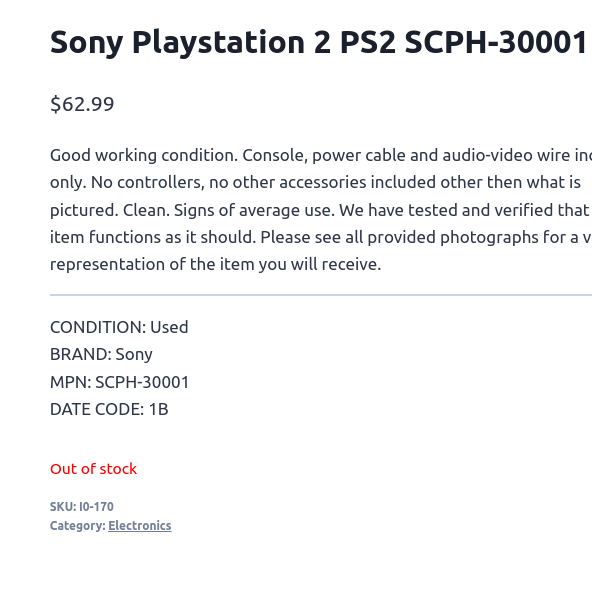What is the category of the product?
Based on the image, please offer an in-depth response to the question.

The category of the product is mentioned in the product listing as 'Electronics', which suggests that the Sony Playstation 2 is an electronic device and is classified under this category.